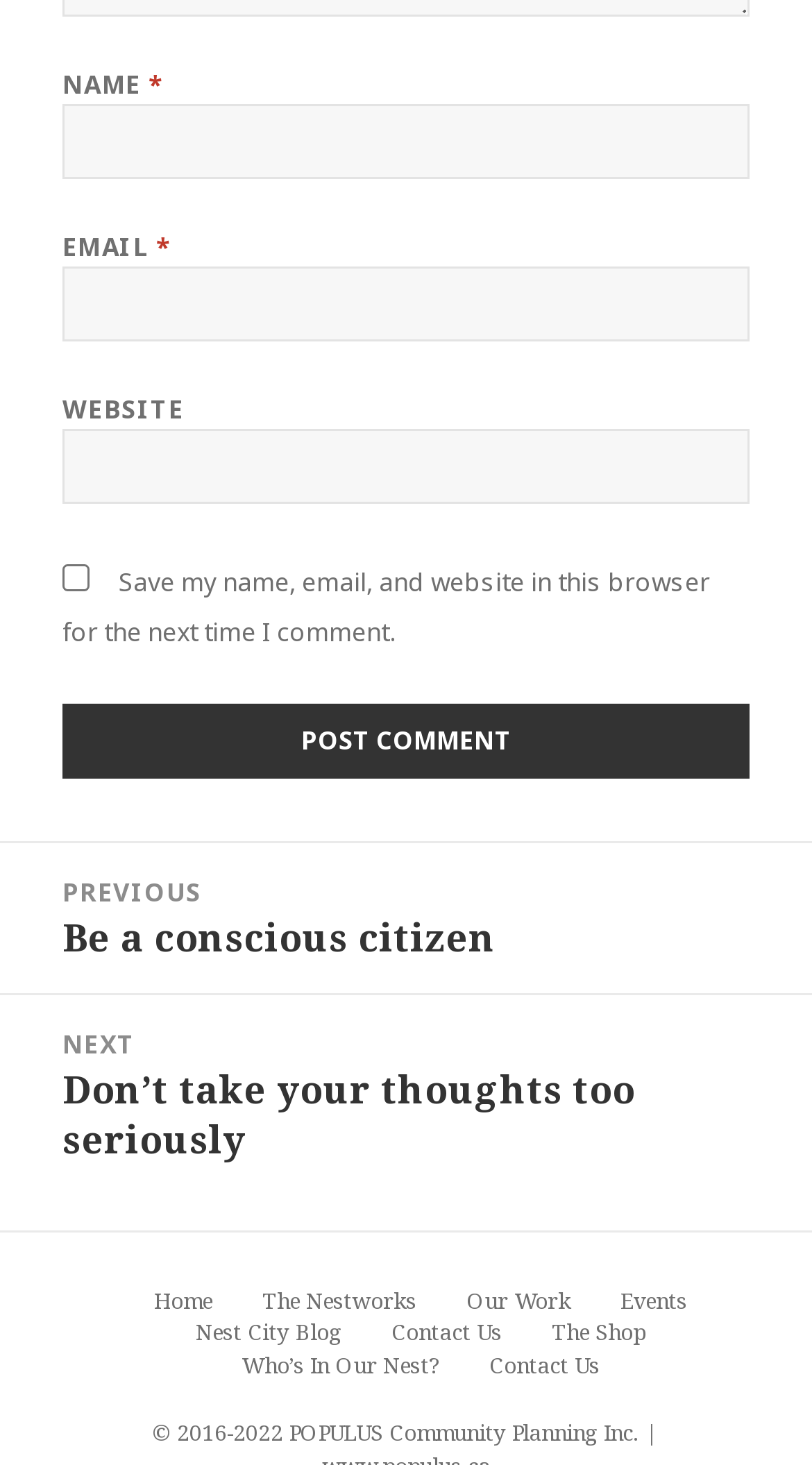Specify the bounding box coordinates of the area to click in order to follow the given instruction: "Visit the Home page."

[0.163, 0.862, 0.288, 0.913]